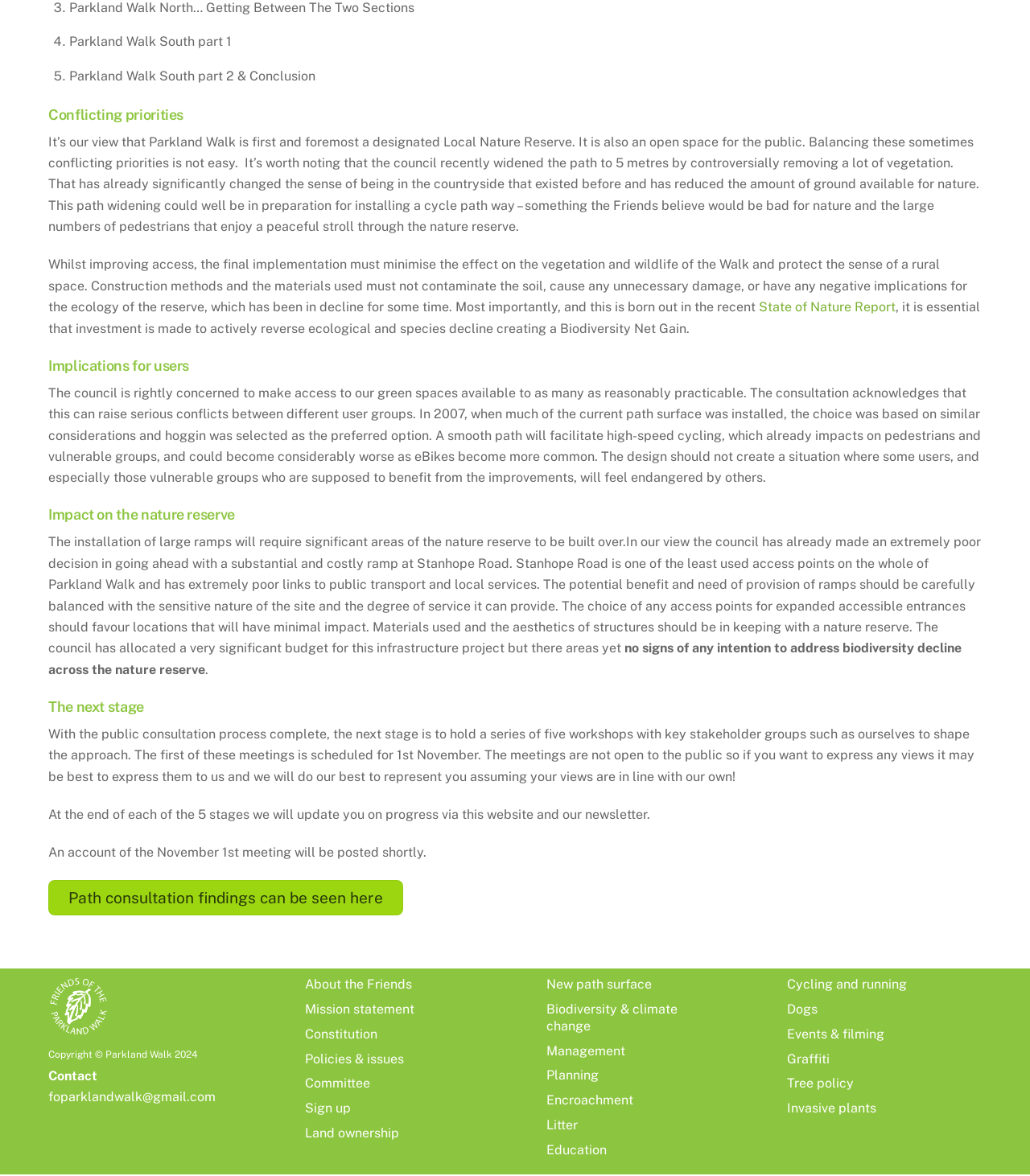Identify the bounding box coordinates of the section to be clicked to complete the task described by the following instruction: "Click the 'Contact' link". The coordinates should be four float numbers between 0 and 1, formatted as [left, top, right, bottom].

[0.047, 0.908, 0.095, 0.921]